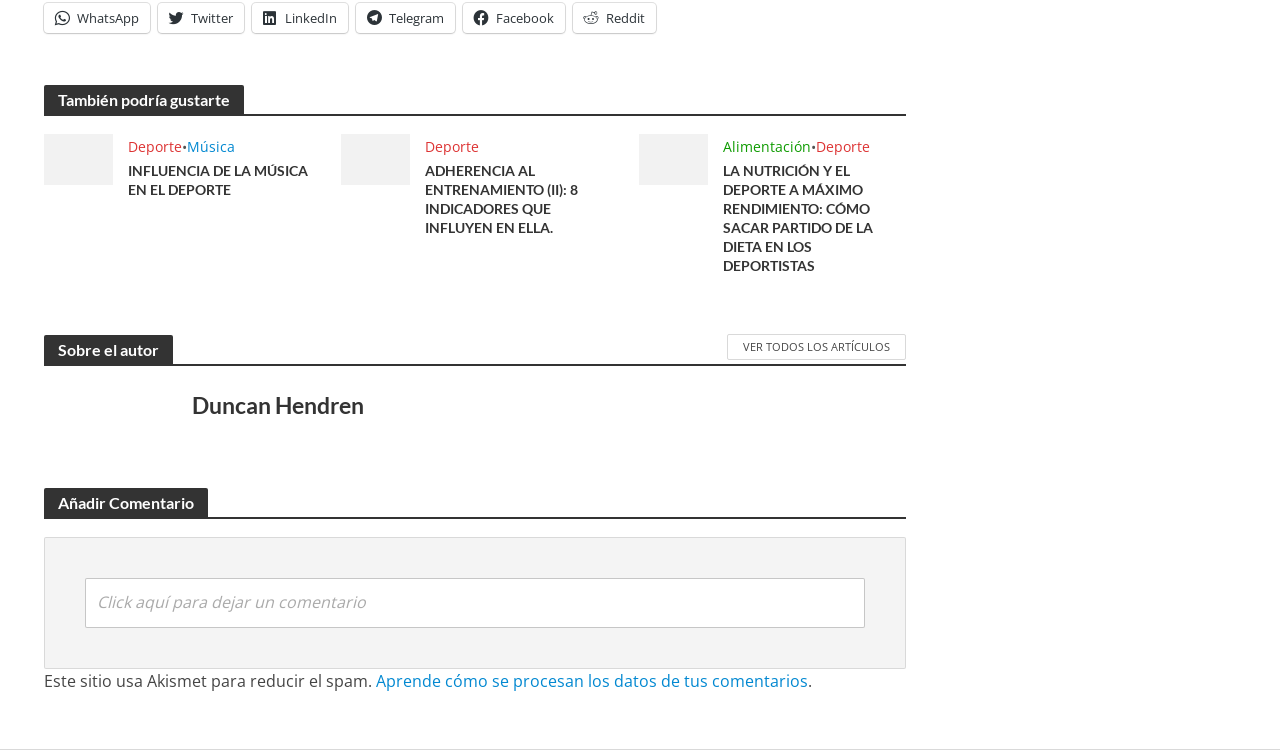Could you specify the bounding box coordinates for the clickable section to complete the following instruction: "Leave a comment"?

[0.075, 0.783, 0.286, 0.812]